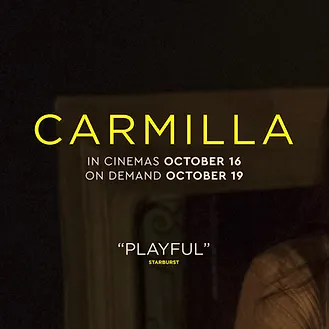Craft a thorough explanation of what is depicted in the image.

The image showcases a promotional poster for the film "Carmilla." The design features the title "CARMILLA" prominently displayed at the top in bold, capital letters, emphasizing its significance. Below the title, the release dates are included, stating that the film will be in cinemas on **October 16** and available on demand starting **October 19**. The bottom of the poster features a quote that describes the film as "PLAYFUL," attributed to **Starburst**, suggesting a positive review or characterization of the film's tone. The background is dark, creating a moody atmosphere that complements the title and overall theme of the film. This visual and textual presentation aims to attract viewers and convey key release information effectively.